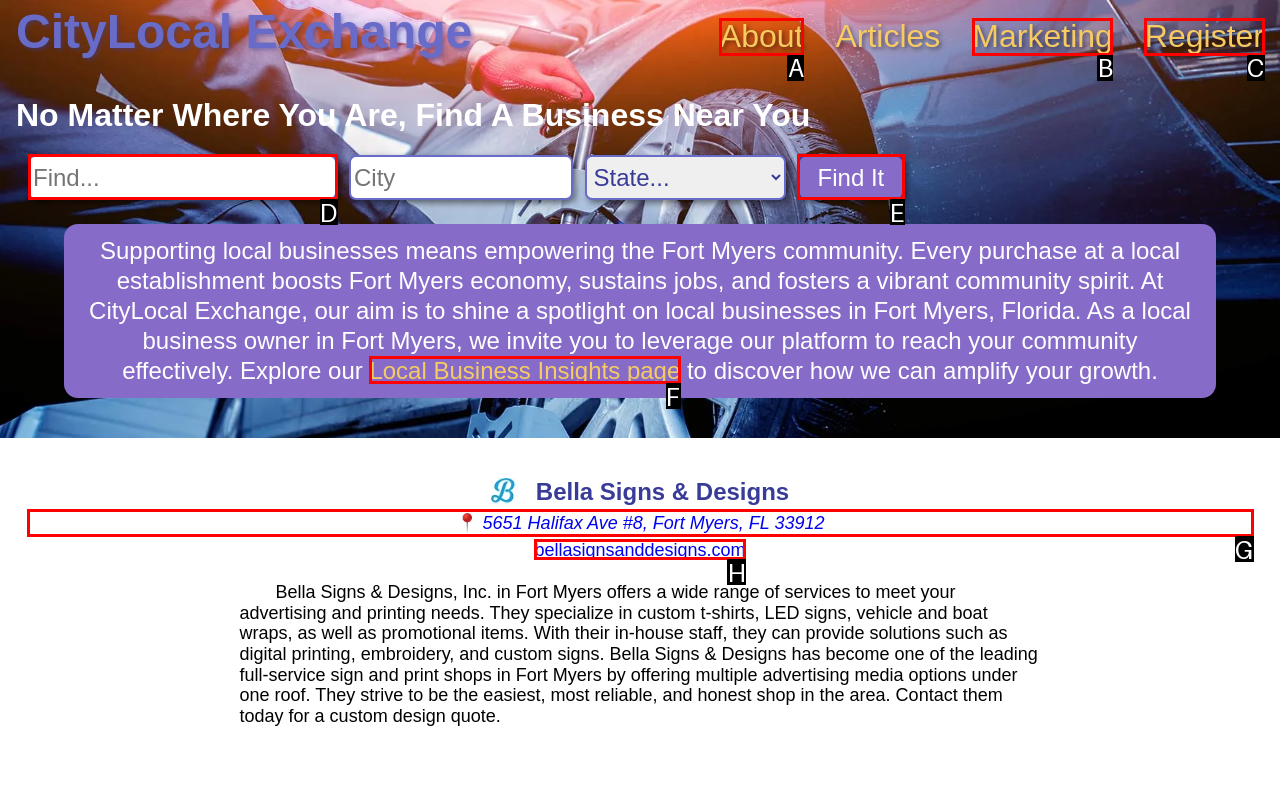Identify the correct option to click in order to accomplish the task: Click on About Provide your answer with the letter of the selected choice.

A